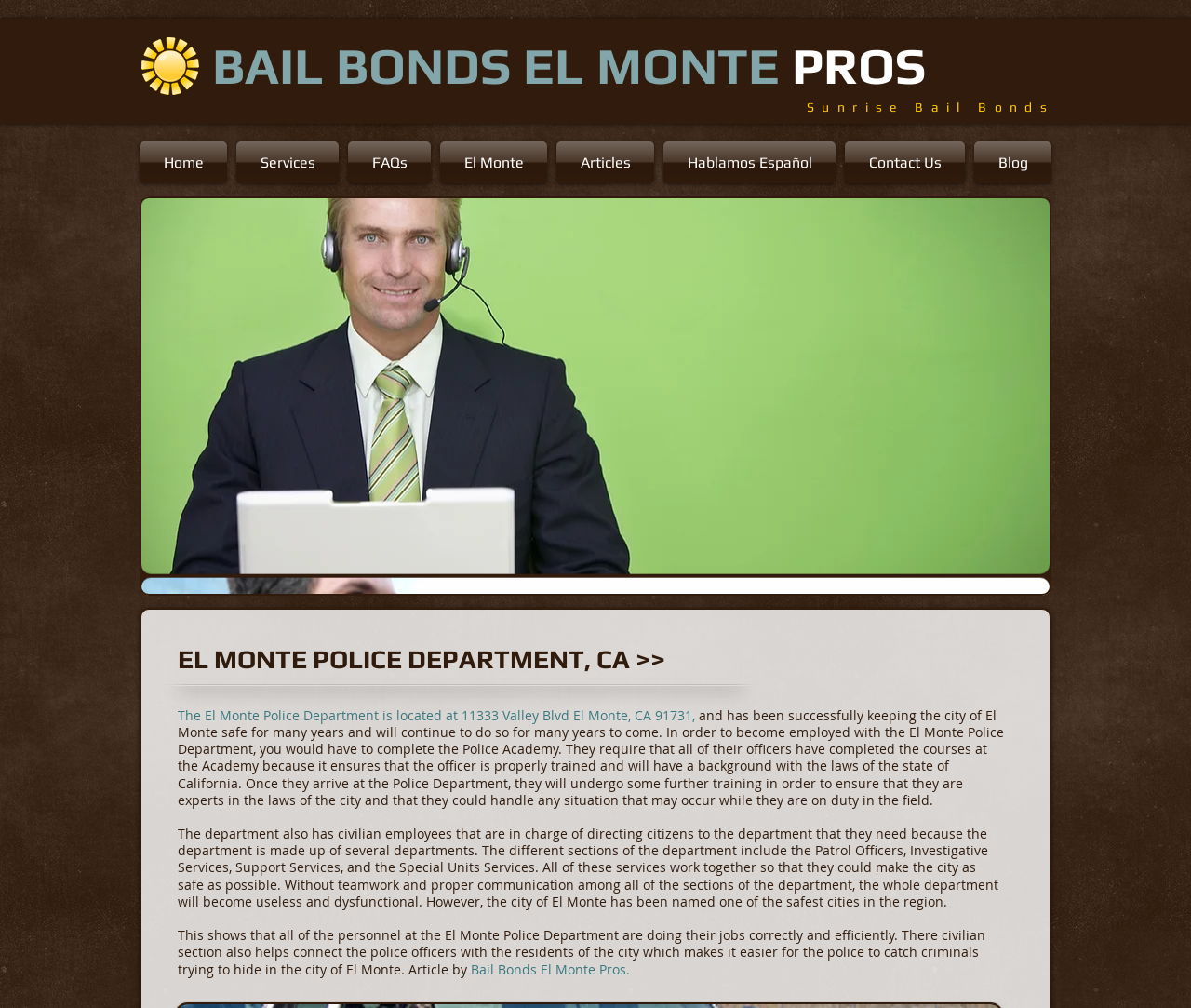Please extract the title of the webpage.

BAIL BONDS EL MONTE PROS